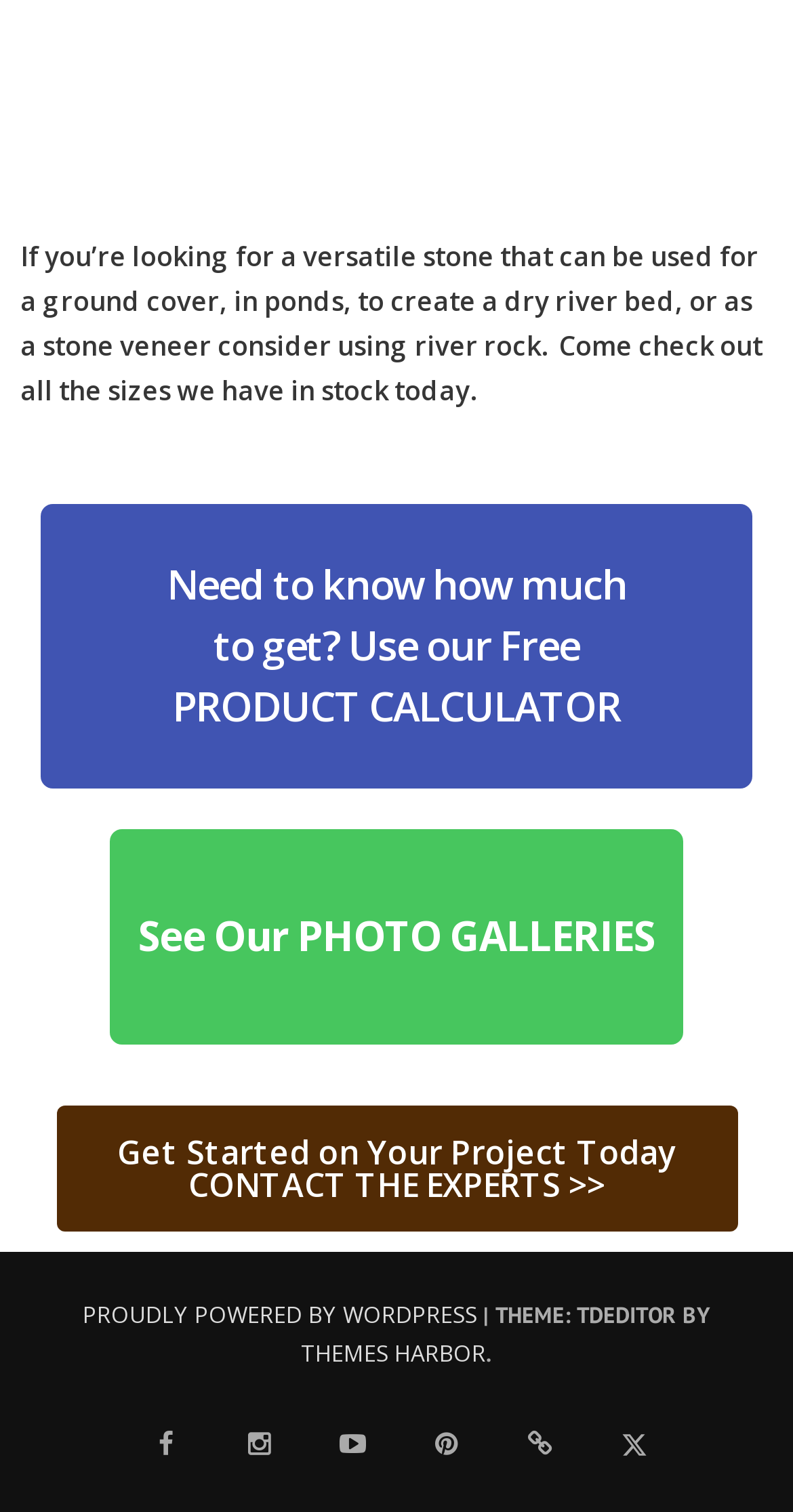Please determine the bounding box coordinates of the element to click on in order to accomplish the following task: "Select a letter to browse movies". Ensure the coordinates are four float numbers ranging from 0 to 1, i.e., [left, top, right, bottom].

None